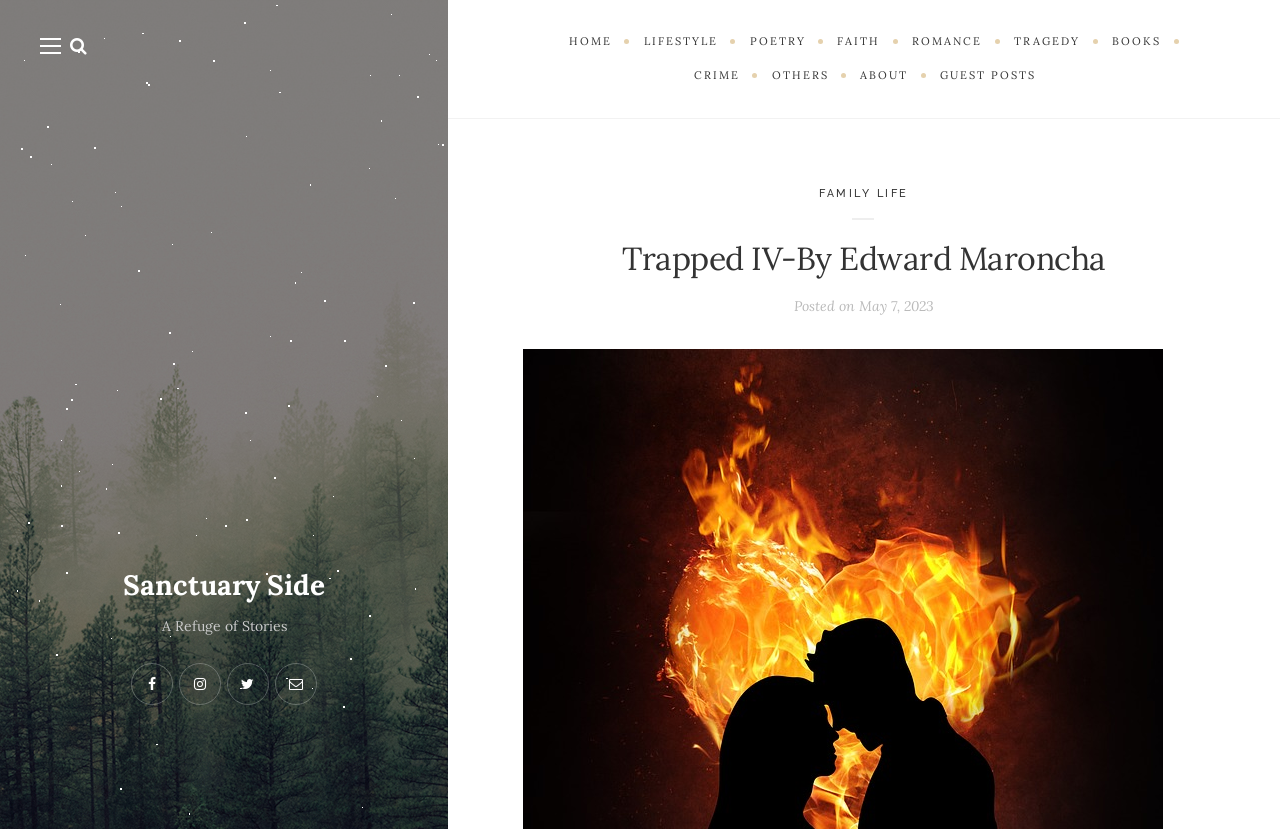Determine the bounding box coordinates for the area that needs to be clicked to fulfill this task: "read POETRY". The coordinates must be given as four float numbers between 0 and 1, i.e., [left, top, right, bottom].

[0.572, 0.03, 0.641, 0.071]